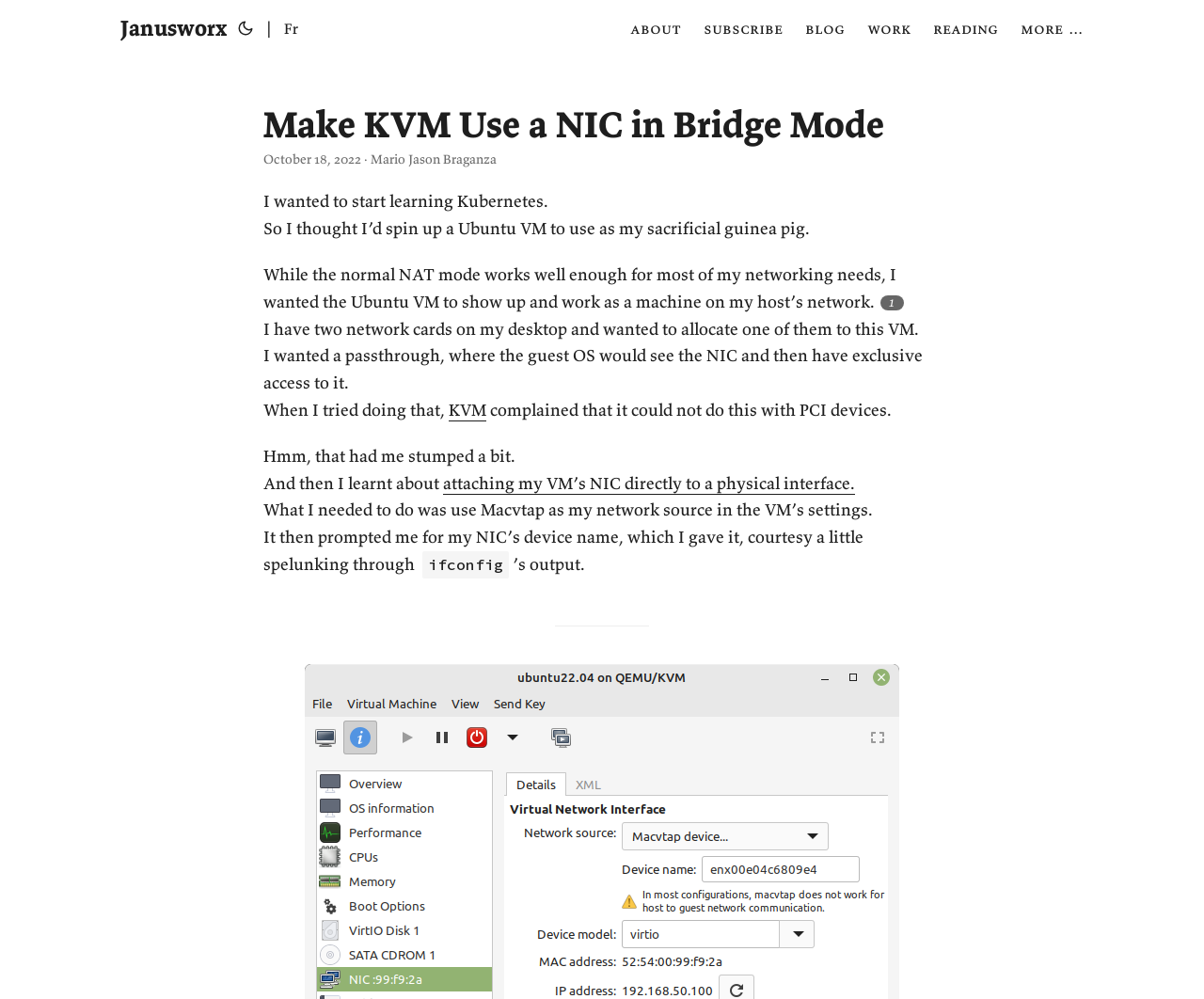Use a single word or phrase to answer the question:
What is the name of the technology used to attach the VM's NIC directly to a physical interface?

Macvtap